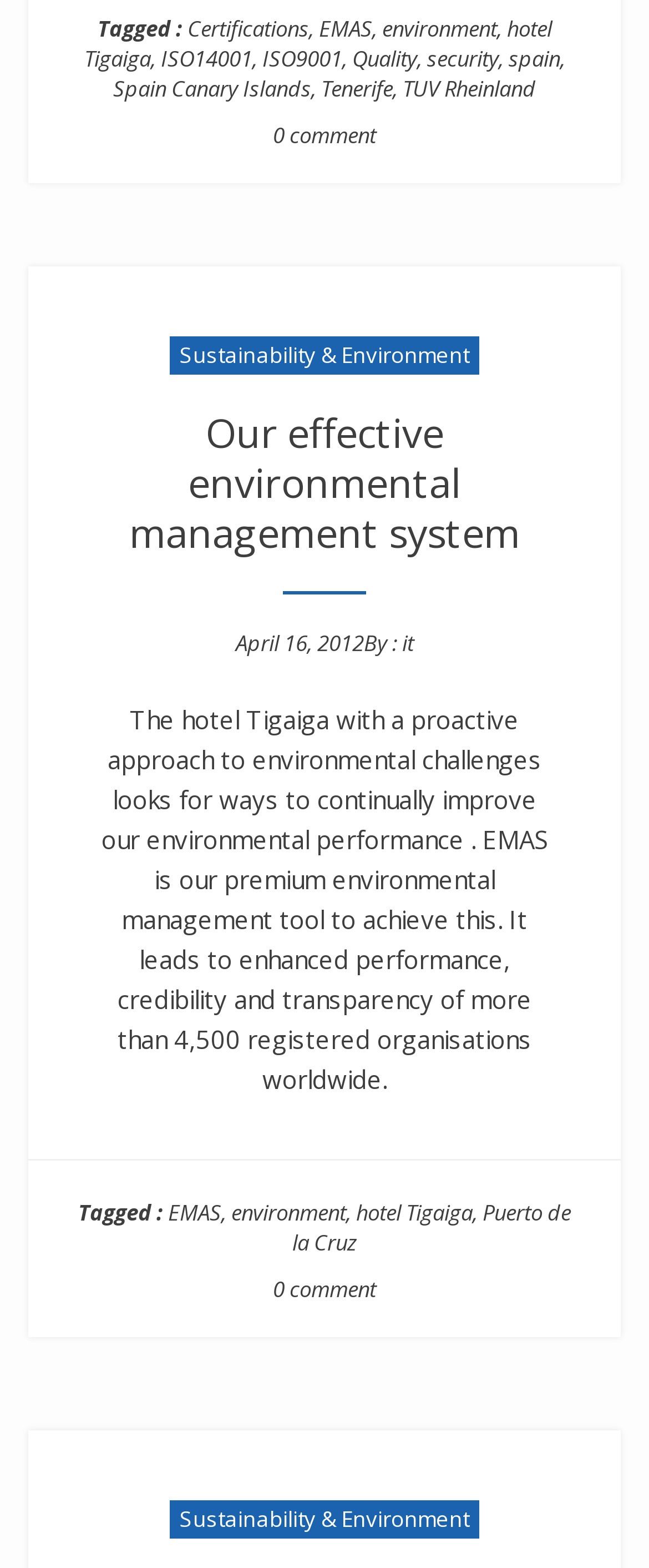Using the element description: "Policies", determine the bounding box coordinates for the specified UI element. The coordinates should be four float numbers between 0 and 1, [left, top, right, bottom].

None